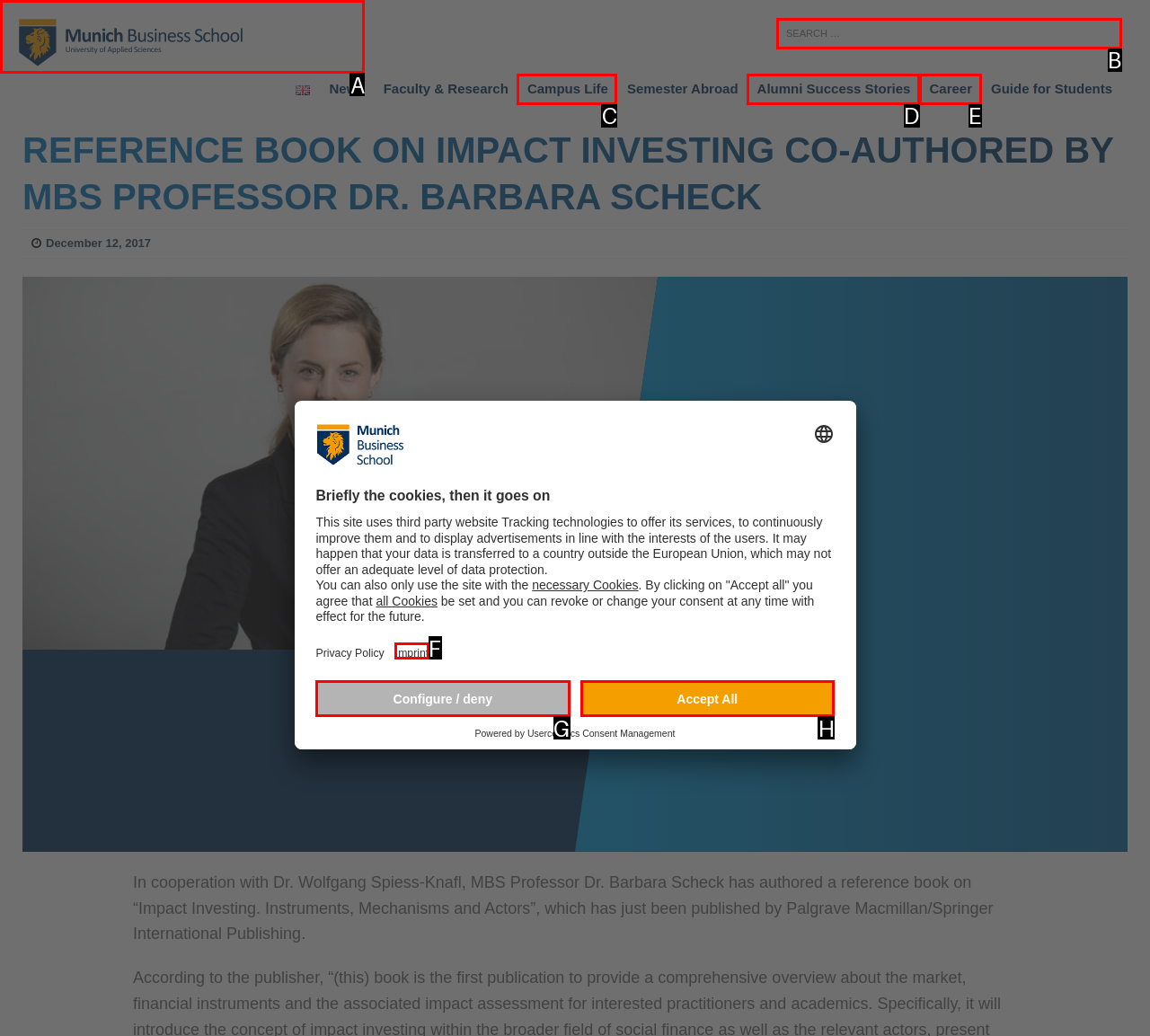Tell me which one HTML element I should click to complete the following task: Click the Munich Business School Homepage link Answer with the option's letter from the given choices directly.

A